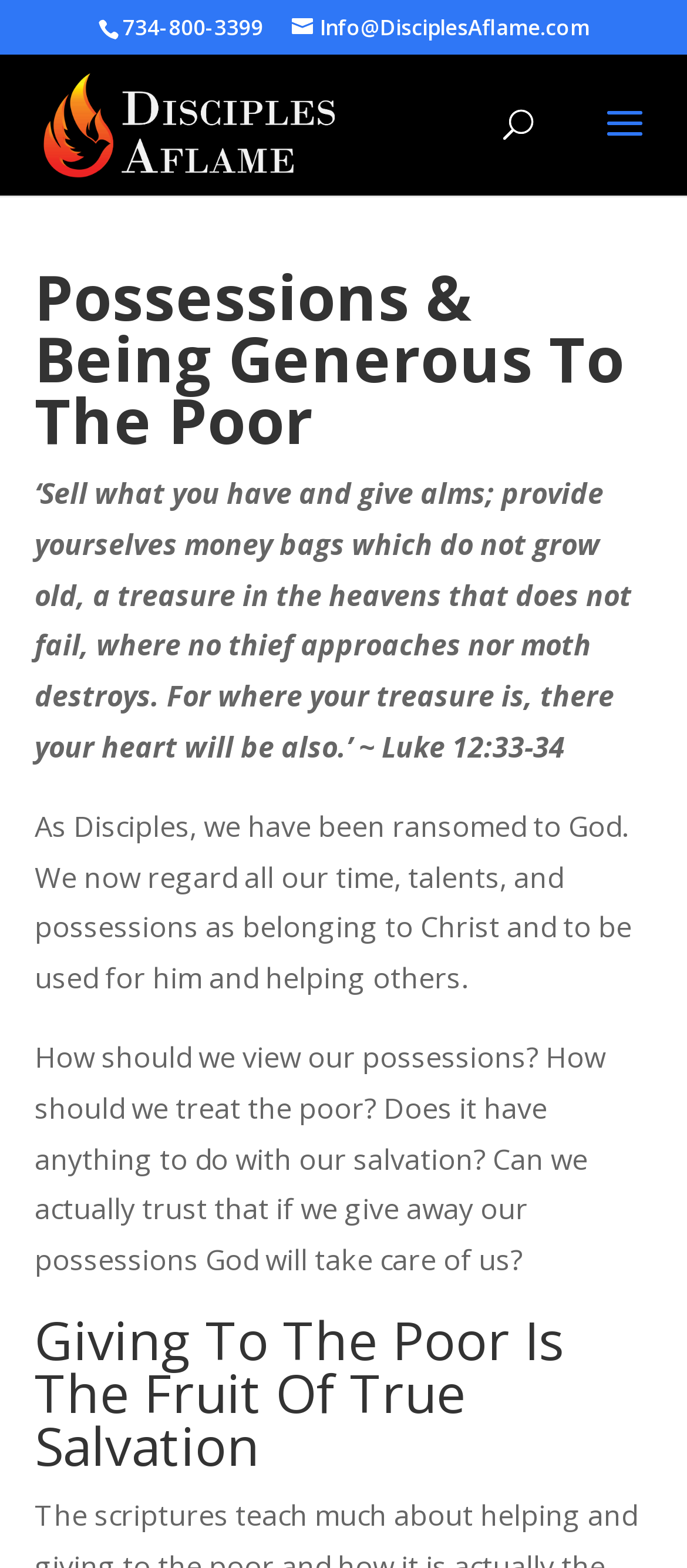Describe all the significant parts and information present on the webpage.

The webpage is about "Possessions and Generosity" and is related to Disciples Aflame. At the top, there are three links: a phone number "734-800-3399" on the left, an email address "Info@DisciplesAflame.com" in the middle, and a link to "Disciples Aflame" on the right, accompanied by an image of the same name. Below these links, there is a search bar with a label "Search for:".

The main content of the webpage is divided into sections. The first section has a heading "Possessions & Being Generous To The Poor" and features a Bible quote from Luke 12:33-34. Below the quote, there is a paragraph explaining that as disciples, we should regard our time, talents, and possessions as belonging to Christ and use them to help others.

The next section has a heading "How should we view our possessions?" and consists of three paragraphs discussing how to treat the poor, the relationship between possessions and salvation, and trusting God to take care of us if we give away our possessions.

Finally, there is a heading "Giving To The Poor Is The Fruit Of True Salvation" at the bottom of the page.